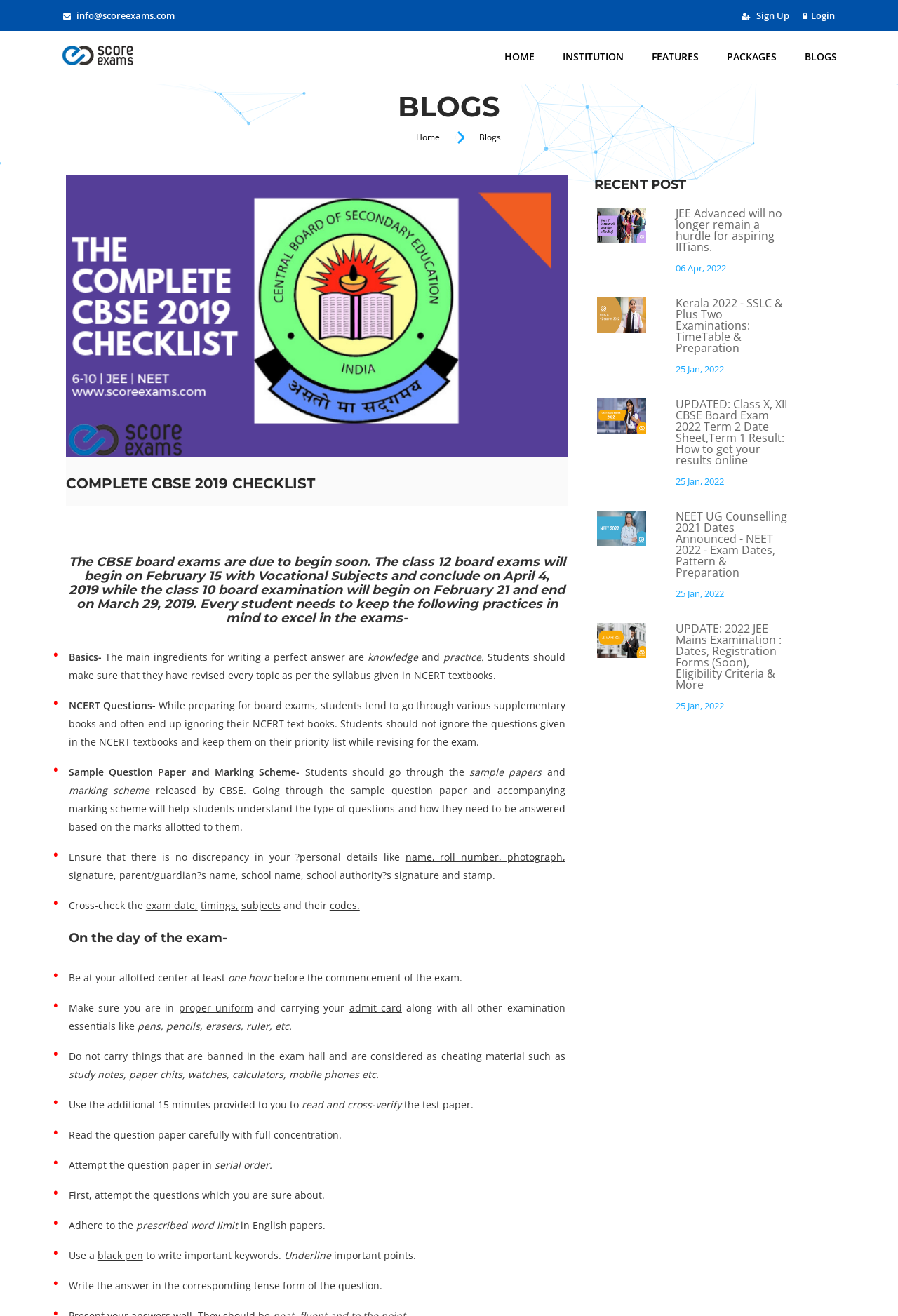Please specify the bounding box coordinates of the area that should be clicked to accomplish the following instruction: "Click on the 'Login' link". The coordinates should consist of four float numbers between 0 and 1, i.e., [left, top, right, bottom].

[0.894, 0.007, 0.929, 0.017]